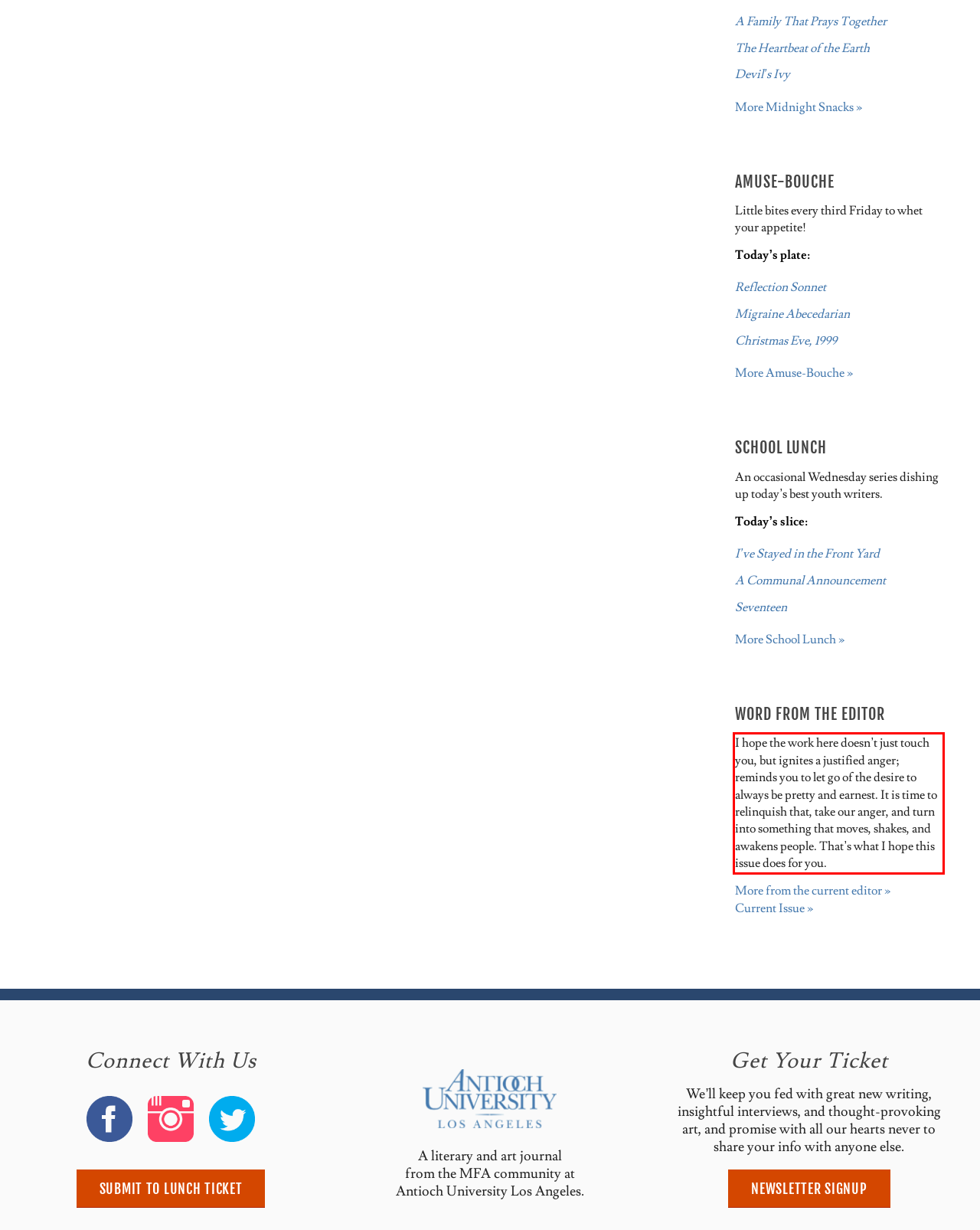By examining the provided screenshot of a webpage, recognize the text within the red bounding box and generate its text content.

I hope the work here doesn’t just touch you, but ignites a justified anger; reminds you to let go of the desire to always be pretty and earnest. It is time to relinquish that, take our anger, and turn into something that moves, shakes, and awakens people. That’s what I hope this issue does for you.